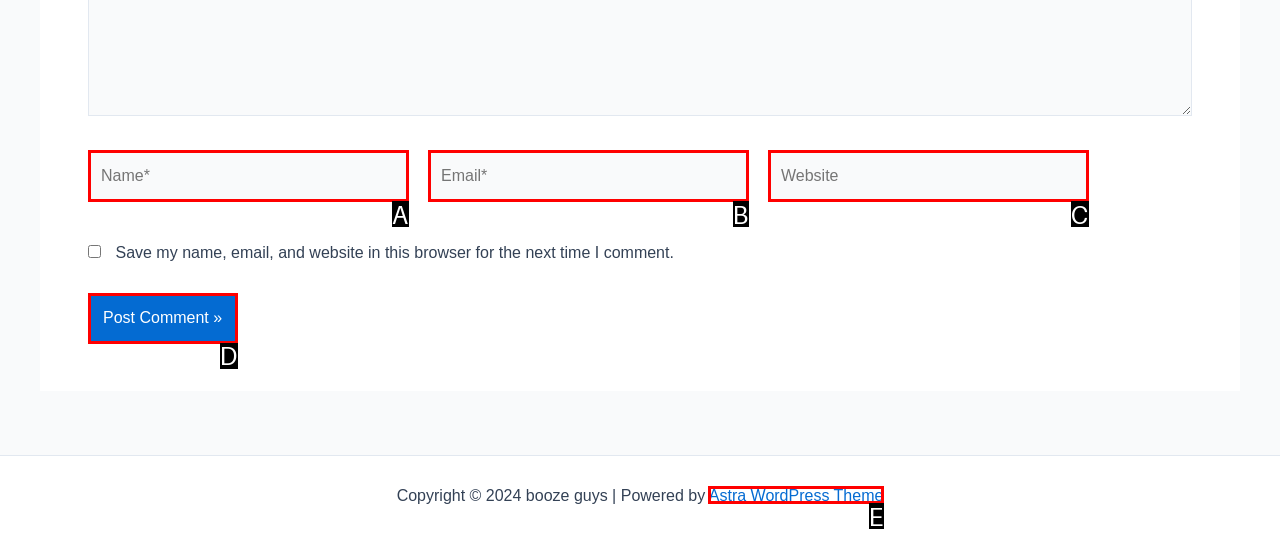Based on the description: Astra WordPress Theme, select the HTML element that best fits. Reply with the letter of the correct choice from the options given.

E